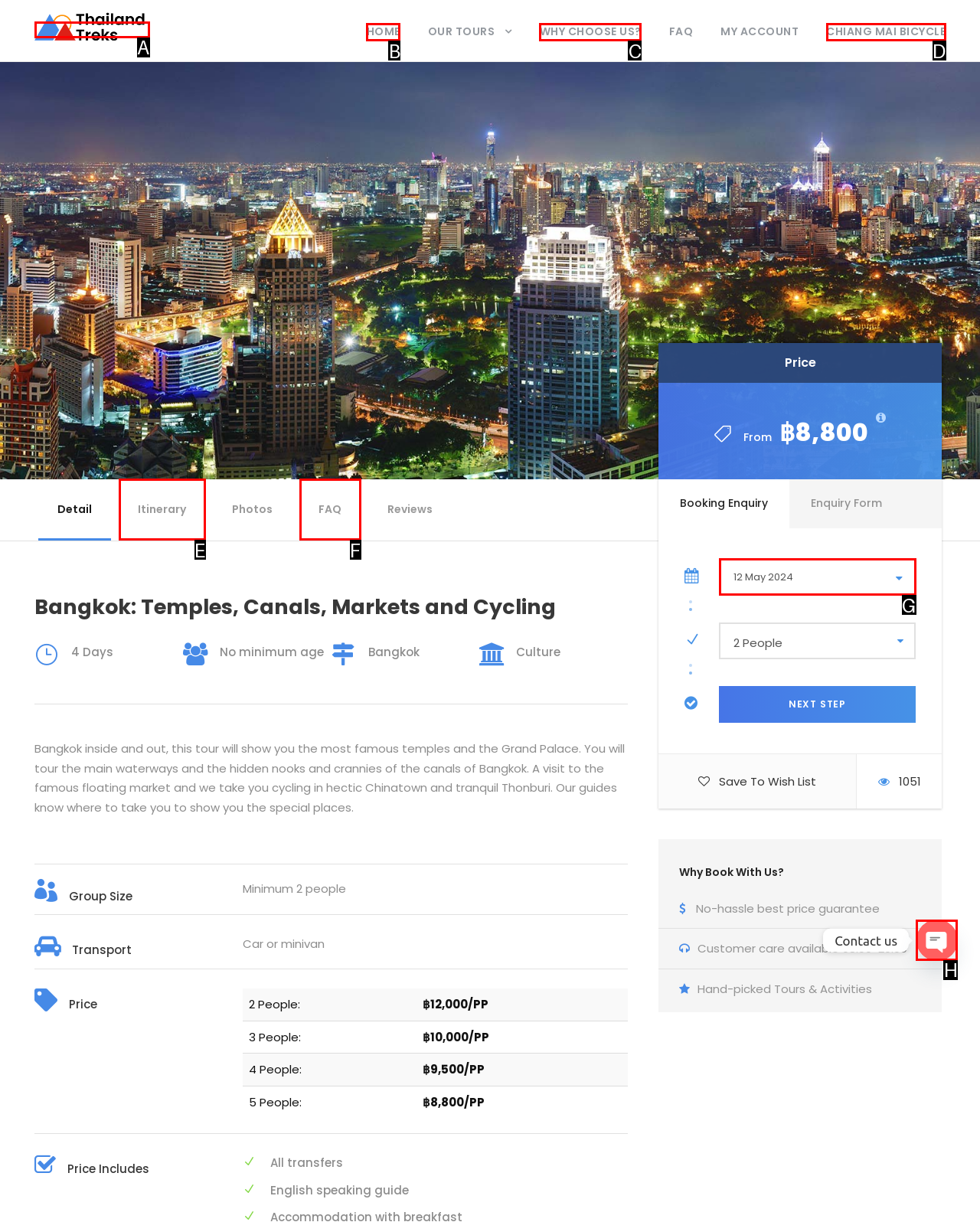Select the letter of the UI element that matches this task: Contact us through Facebook Messenger
Provide the answer as the letter of the correct choice.

H